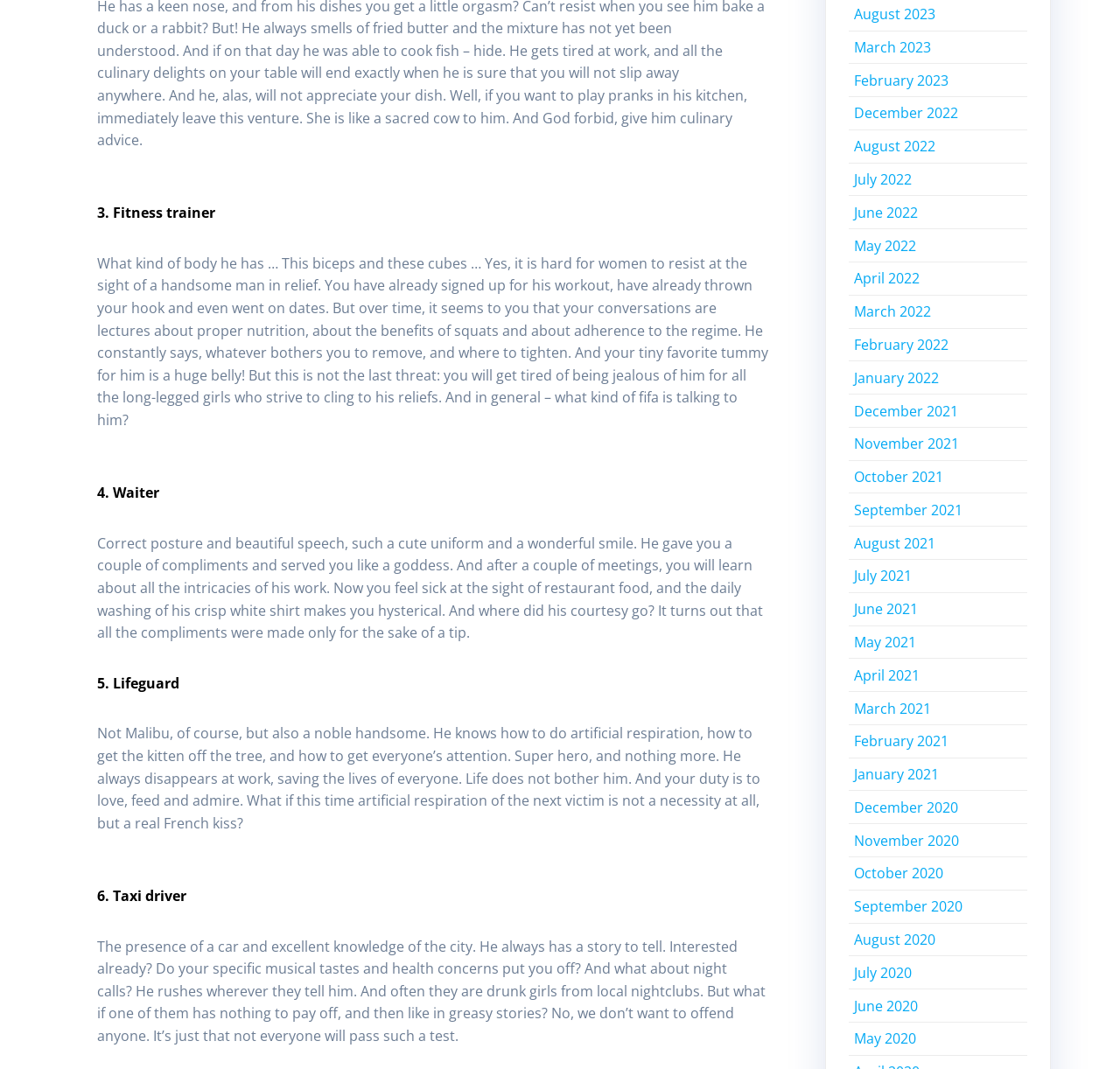Please locate the bounding box coordinates of the element that should be clicked to achieve the given instruction: "View the lifeguard's description".

[0.087, 0.63, 0.16, 0.648]